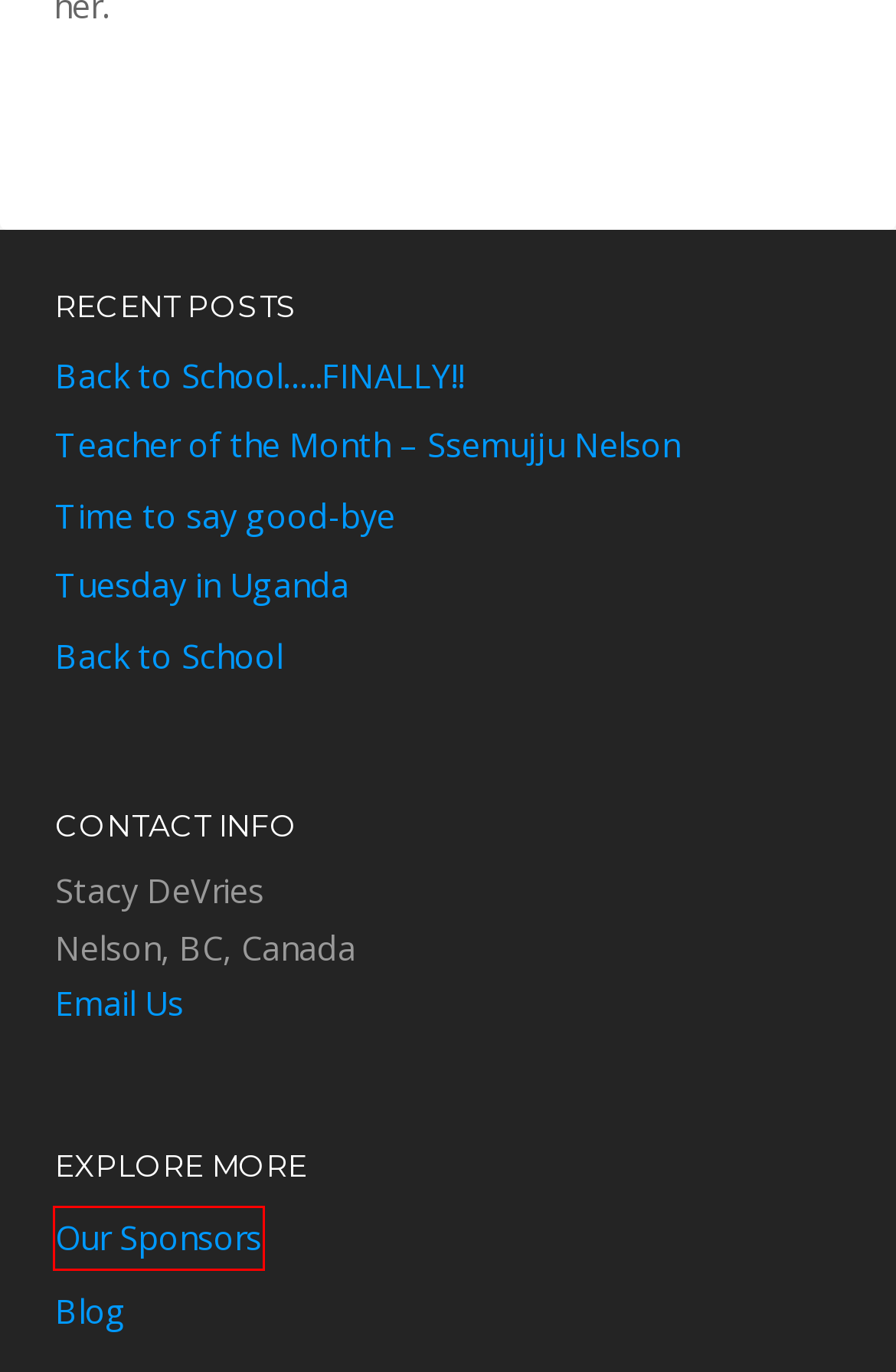Given a screenshot of a webpage with a red bounding box around a UI element, please identify the most appropriate webpage description that matches the new webpage after you click on the element. Here are the candidates:
A. Teacher of the Month – Ssemujju Nelson – Get Schooled – Helping Kids in Uganda Succeed
B. Tuesday in Uganda – Get Schooled – Helping Kids in Uganda Succeed
C. Our Sponsors – Get Schooled – Helping Kids in Uganda Succeed
D. Blog – Get Schooled – Helping Kids in Uganda Succeed
E. Back to School – Get Schooled – Helping Kids in Uganda Succeed
F. Get Schooled – Helping Kids in Uganda Succeed
G. Time to say good-bye – Get Schooled – Helping Kids in Uganda Succeed
H. Back to School…..FINALLY!! – Get Schooled – Helping Kids in Uganda Succeed

C